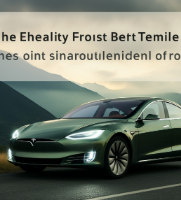Generate a detailed caption for the image.

This captivating image features a sleek and modern electric vehicle, indicative of the evolution towards eco-friendly transportation. The car, with its elegant design and striking green color, stands majestically on a winding road, set against a backdrop of rolling hills and a dramatic sky. This visual representation emphasizes the growing trend of electric vehicles, showcasing their potential not only as sustainable alternatives but also as stylish and technologically advanced options for modern drivers. The image reflects the broader themes of automotive innovation and the shift towards environmentally conscious choices in the automotive industry. This aligns with the article titled "The Rise of Electric Vehicles: Eco-Friendly or Hype?" which probes into the significance and implications of electric vehicles in today’s market.